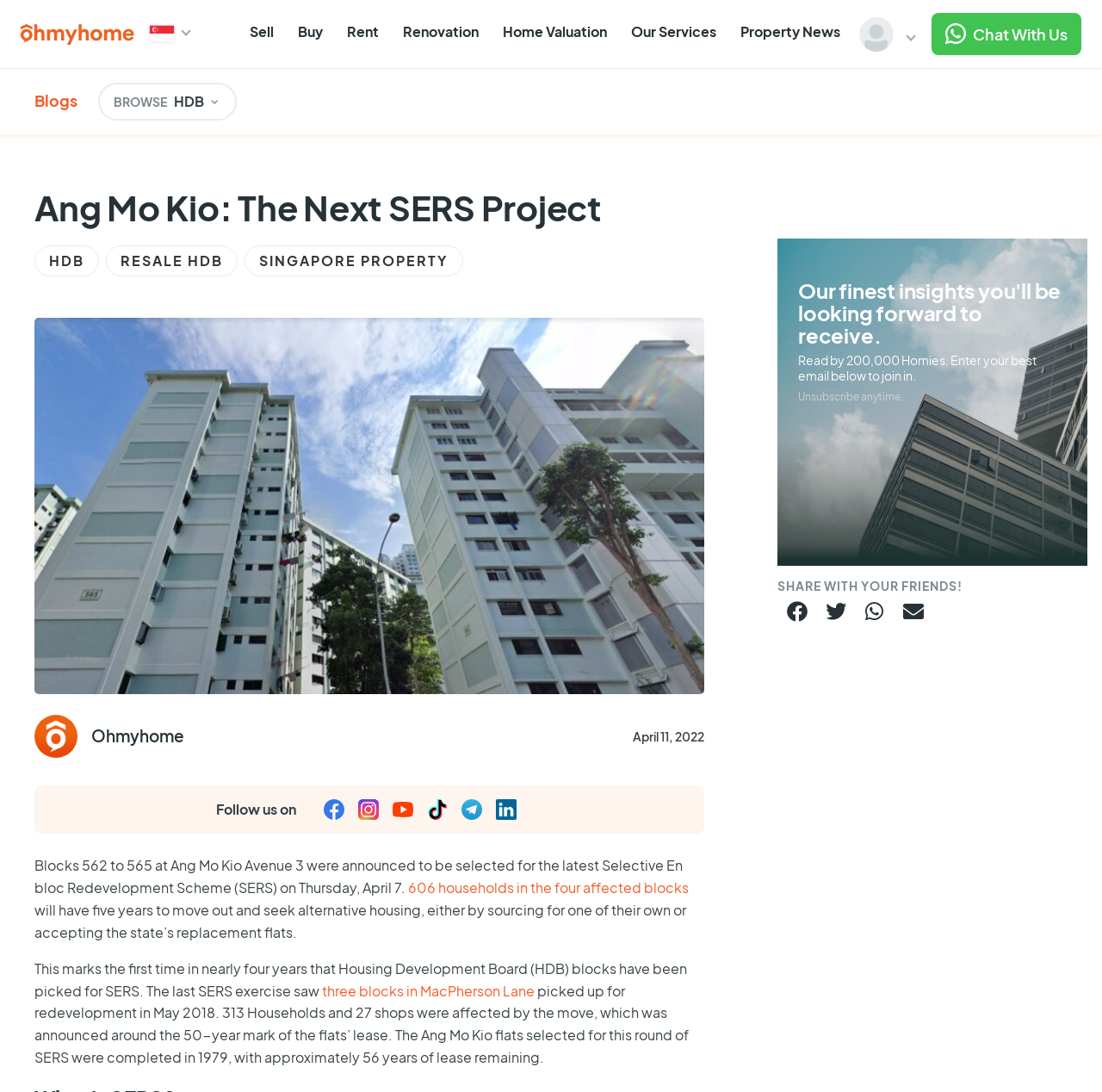Find the bounding box coordinates of the clickable area that will achieve the following instruction: "Click on Sell".

[0.22, 0.003, 0.254, 0.056]